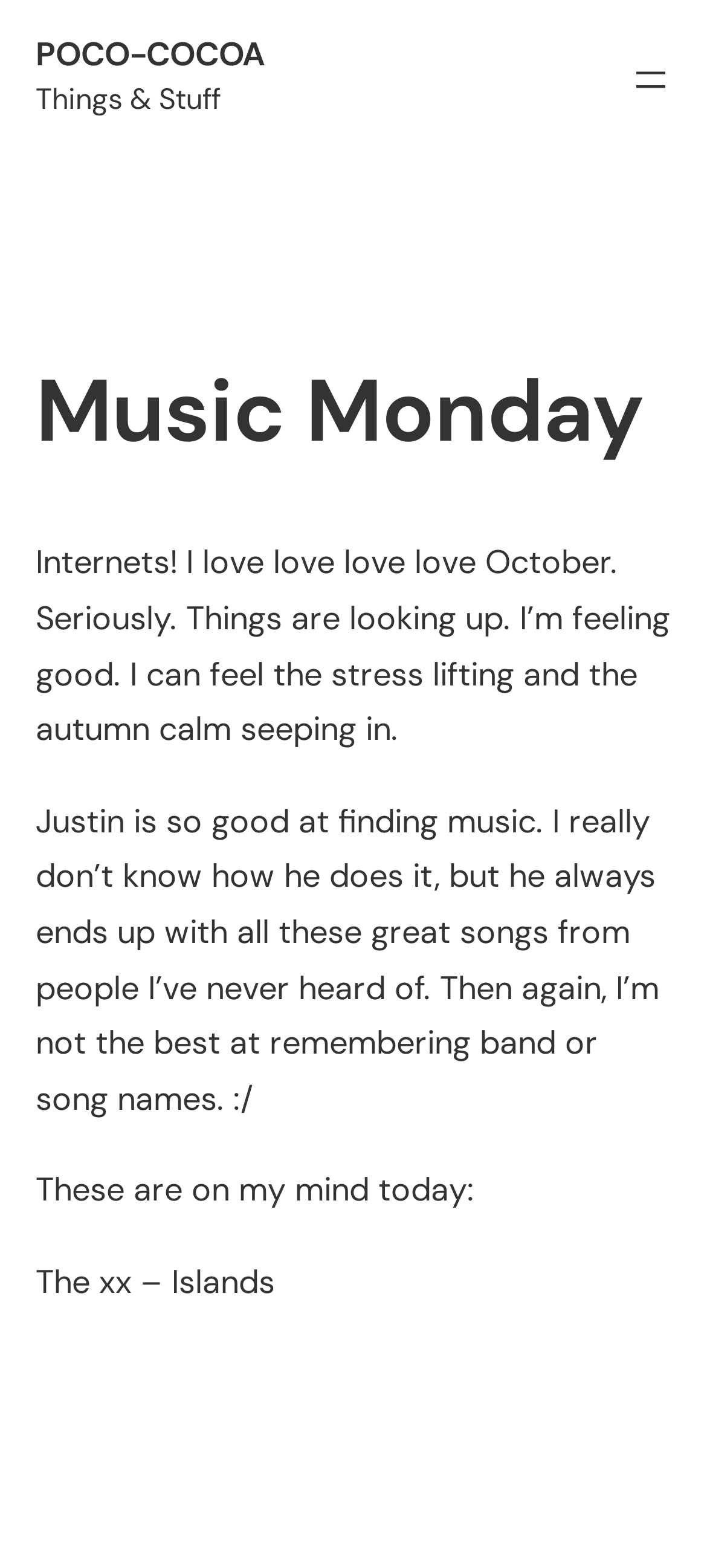Based on the element description October 25, 2020, identify the bounding box of the UI element in the given webpage screenshot. The coordinates should be in the format (top-left x, top-left y, bottom-right x, bottom-right y) and must be between 0 and 1.

None